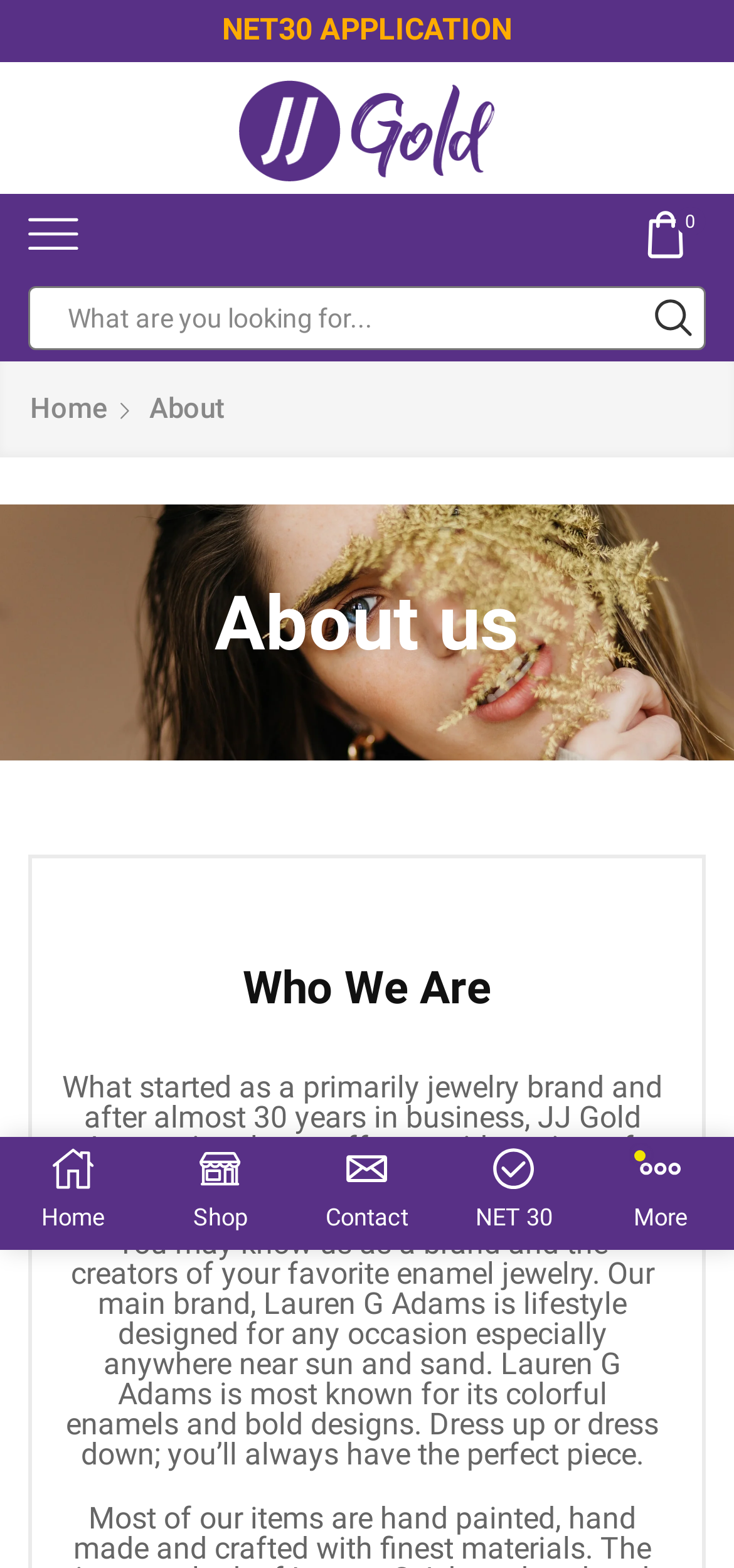Determine the bounding box coordinates of the region I should click to achieve the following instruction: "Explore Medical Marijuana". Ensure the bounding box coordinates are four float numbers between 0 and 1, i.e., [left, top, right, bottom].

None